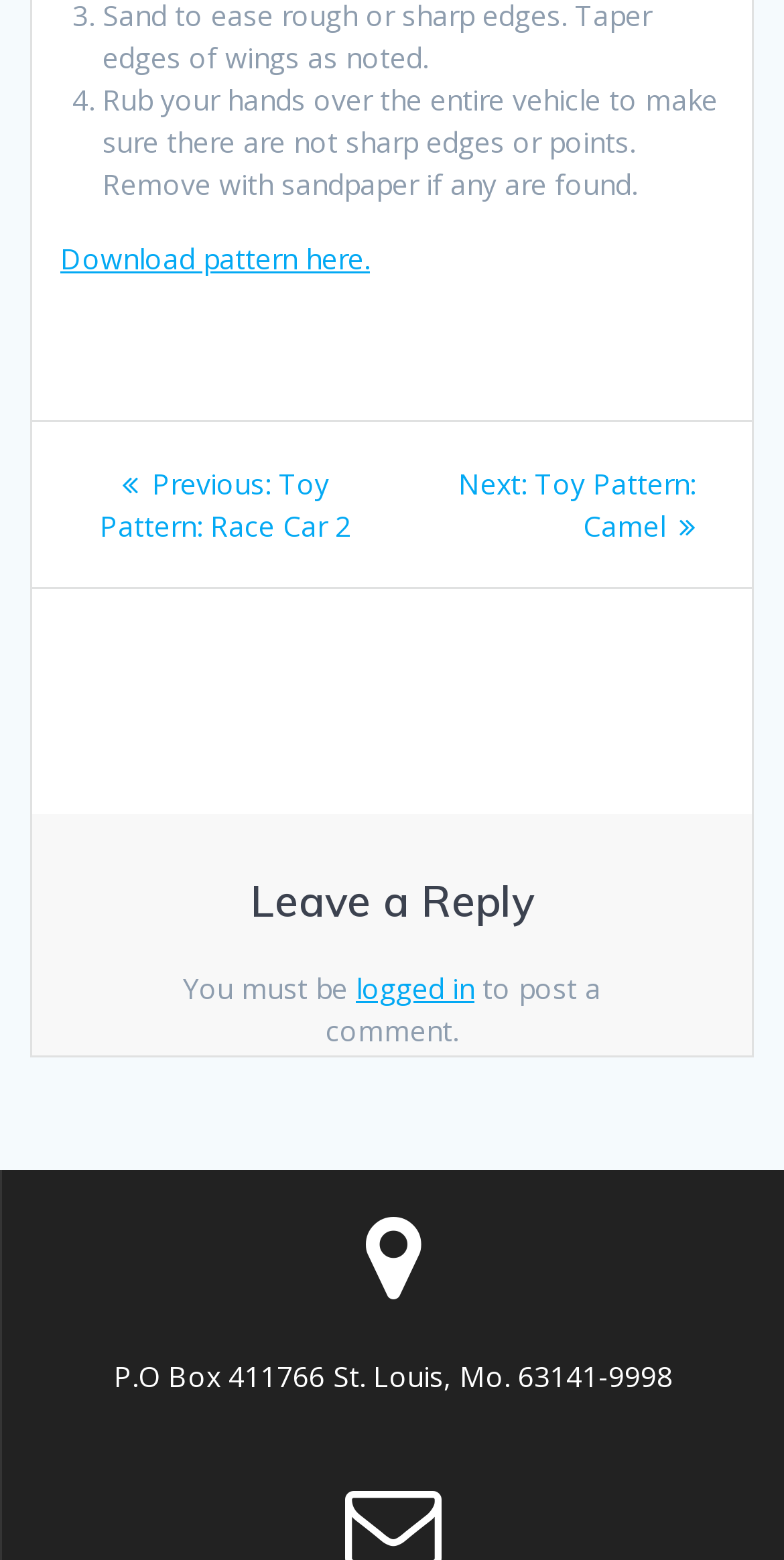Using the description: "Download pattern here.", identify the bounding box of the corresponding UI element in the screenshot.

[0.077, 0.153, 0.472, 0.177]